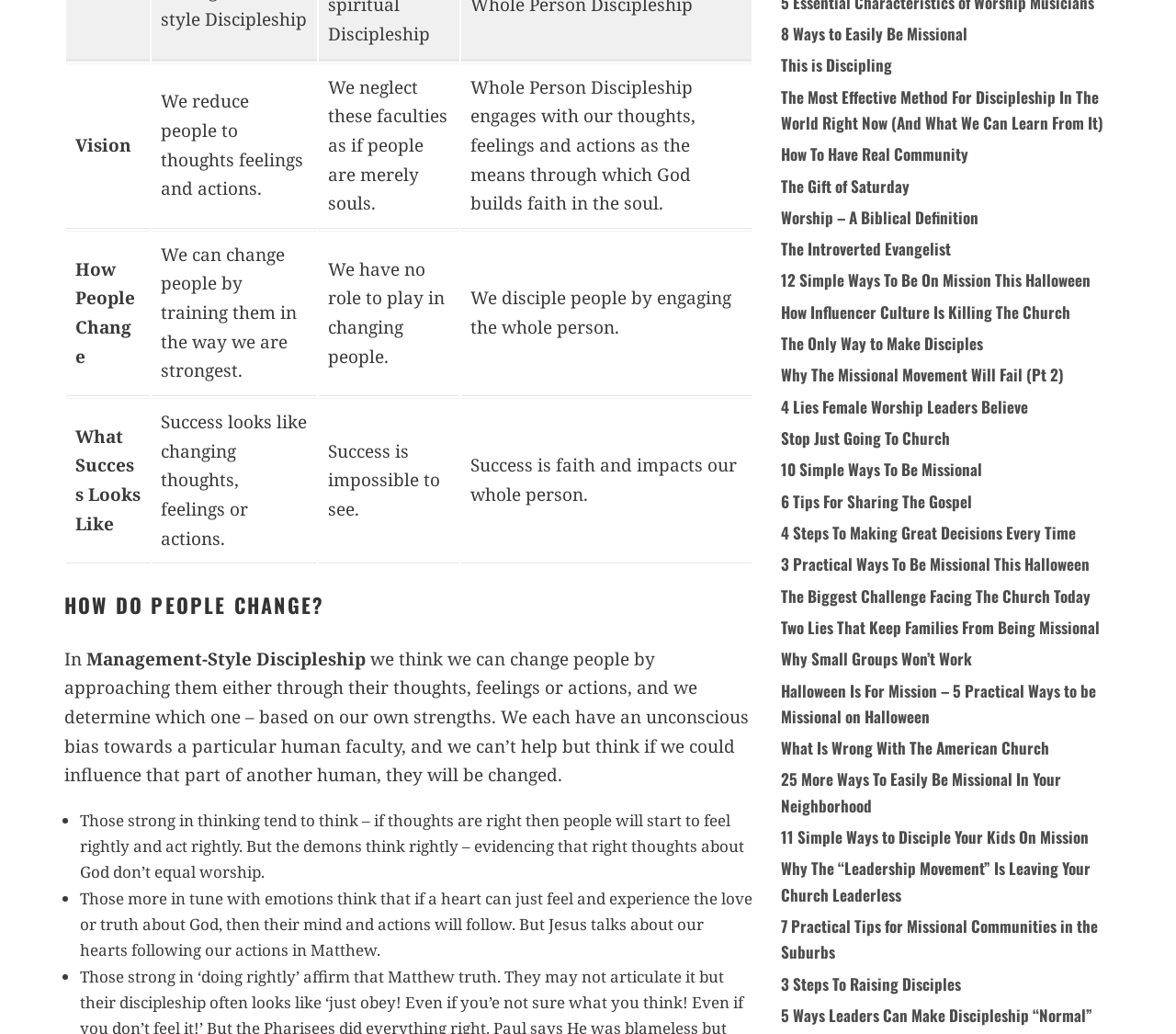Determine the coordinates of the bounding box for the clickable area needed to execute this instruction: "Click on '8 Ways to Easily Be Missional'".

[0.664, 0.021, 0.823, 0.044]